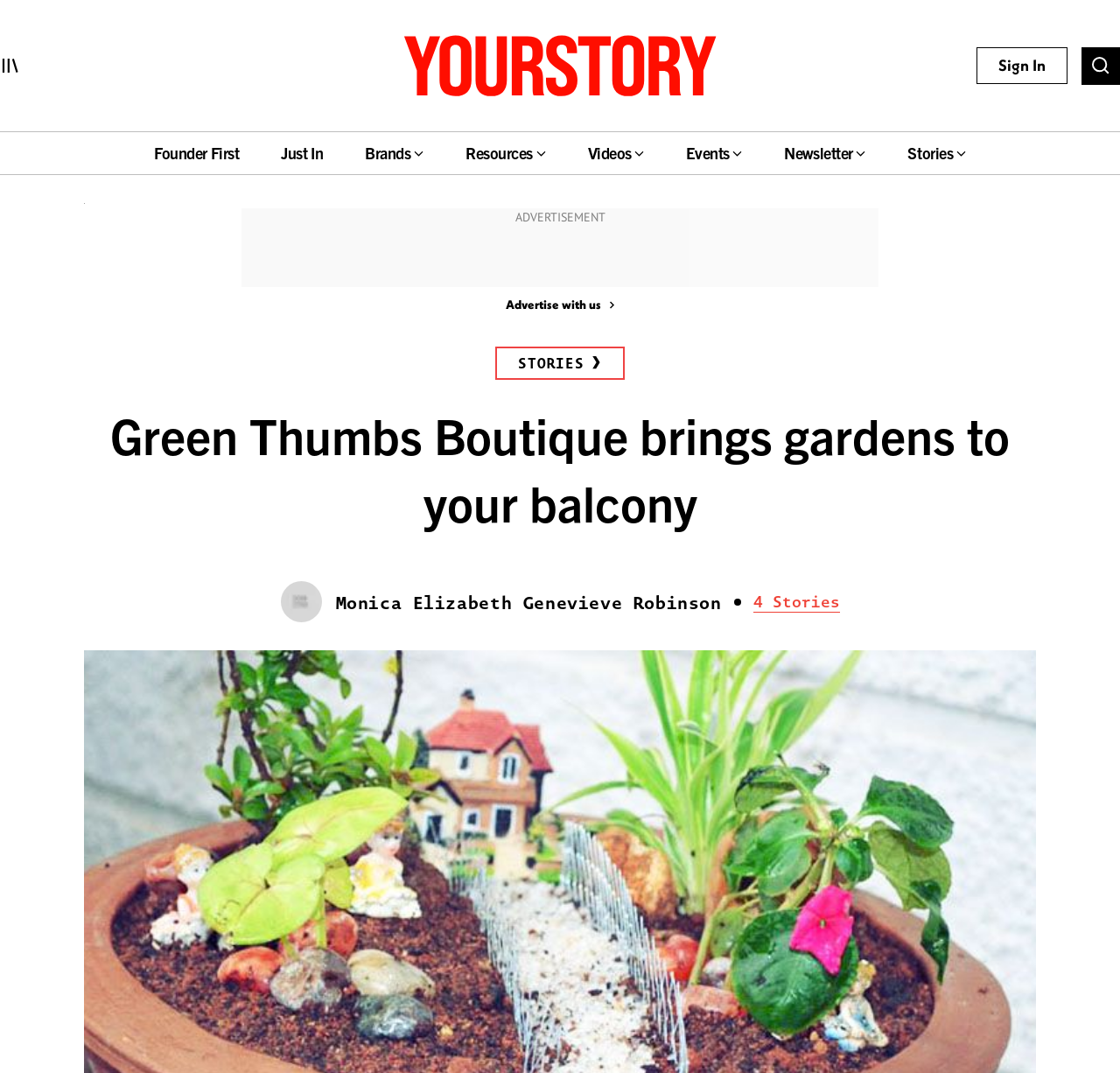Convey a detailed summary of the webpage, mentioning all key elements.

The webpage appears to be an article page from YourStory, a platform that features stories about entrepreneurs and startups. At the top left of the page, there is a link to the YourStory website, accompanied by an image of the YourStory logo. On the top right, there are links to sign in and search, with a search icon next to the search link.

Below the top navigation, there are several links to different sections of the website, including Founder First, Just In, Brands, Resources, Videos, Events, Newsletter, and Stories. These links are arranged horizontally across the page.

The main content of the page is an article titled "Green Thumbs Boutique brings gardens to your balcony". The article title is displayed prominently in a large font size. Below the title, there is a smaller heading that appears to be a subtitle or tagline.

To the right of the article title, there is an image of the author's logo, accompanied by a link to the author's profile, Monica Elizabeth Genevieve Robinson. Next to the author's profile link, there is a link to view more stories by the same author.

The article content is not explicitly described in the accessibility tree, but it likely occupies the majority of the page below the title and author information. There is also an advertisement section on the page, marked with the text "ADVERTISEMENT", which contains a link to advertise with us.

Overall, the page appears to be a well-organized article page with clear navigation and a prominent display of the article title and author information.